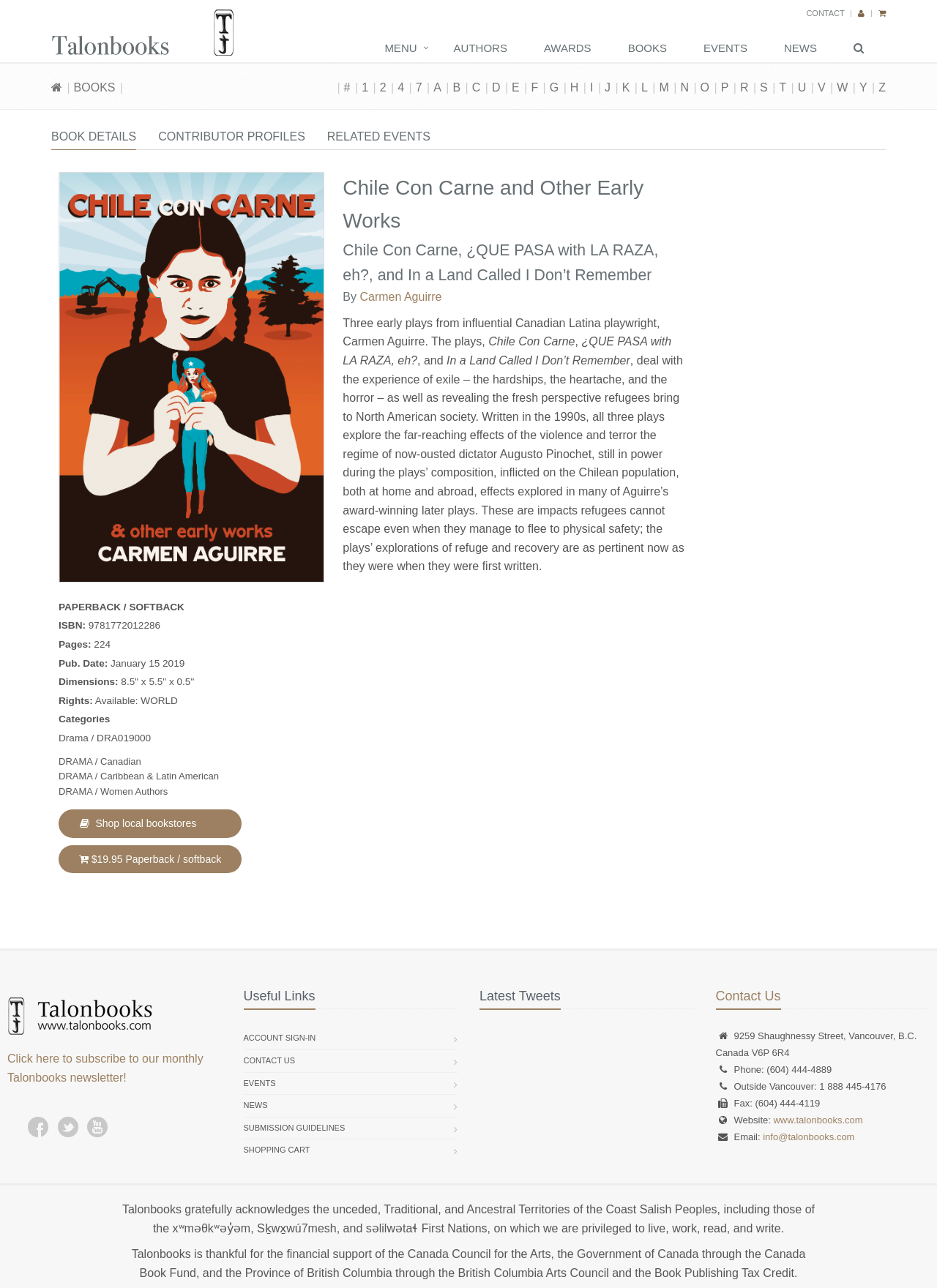Provide a one-word or short-phrase response to the question:
How many tabs are there in the tablist?

3